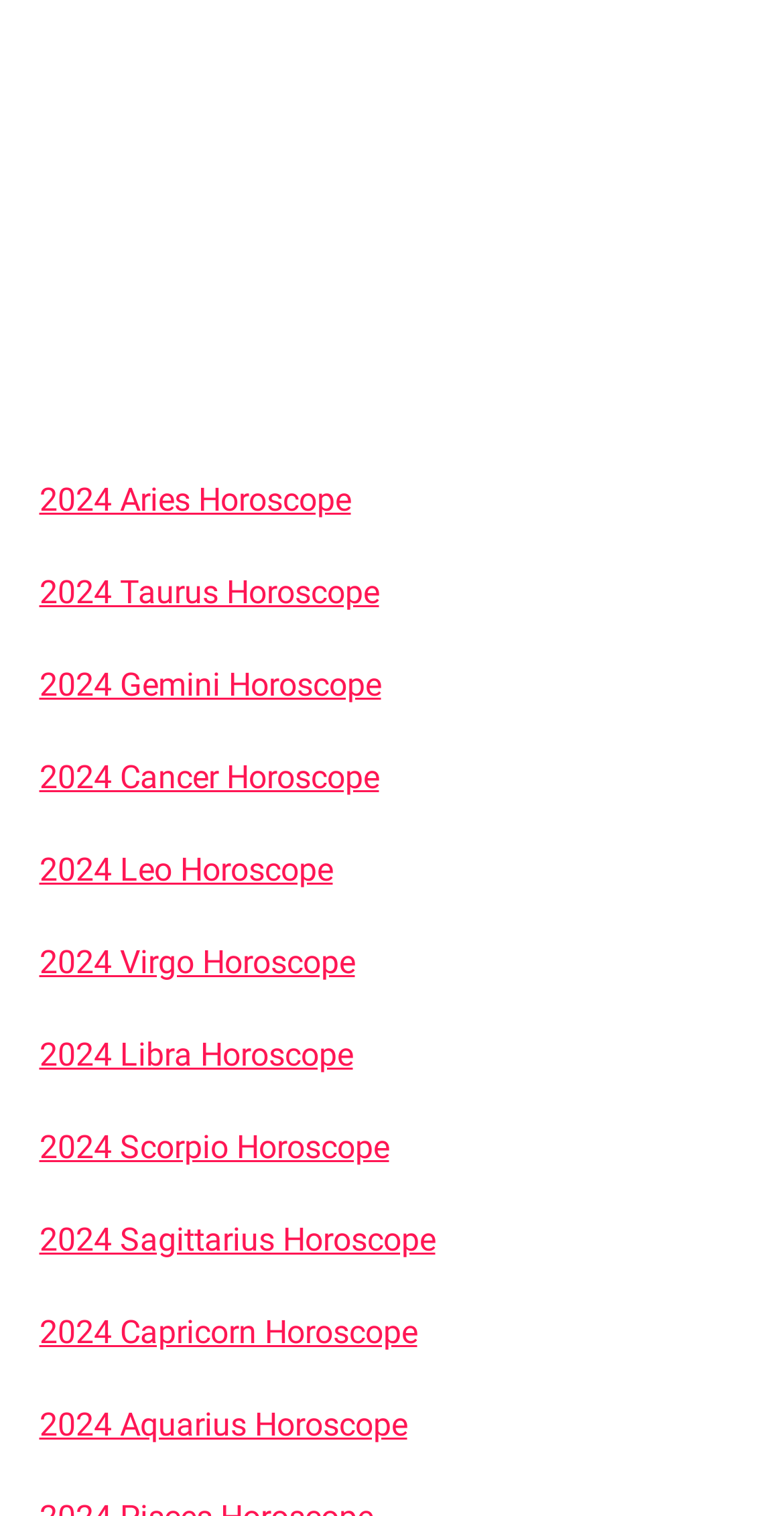Please find the bounding box coordinates of the element's region to be clicked to carry out this instruction: "view 2024 Gemini Horoscope".

[0.05, 0.439, 0.486, 0.464]